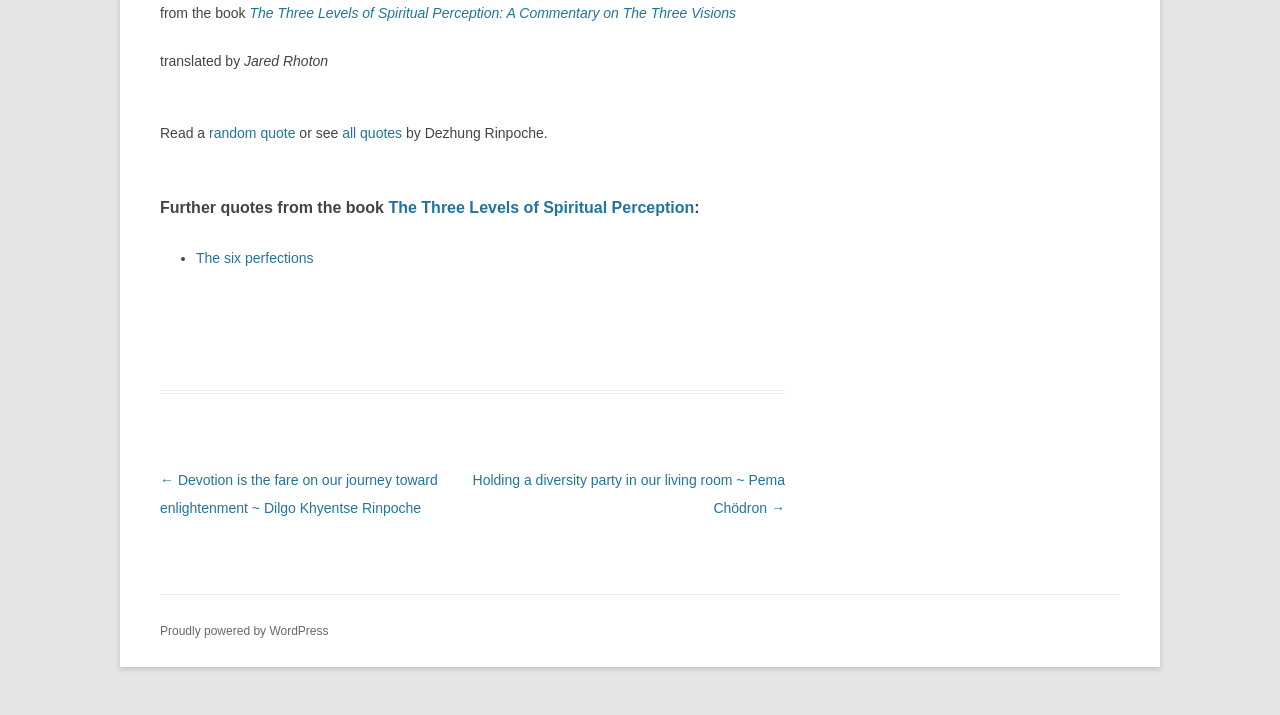Who is the translator of the book?
Provide a detailed answer to the question using information from the image.

The answer can be found by looking at the StaticText element with the text 'translated by' followed by another StaticText element with the text 'Jared Rhoton', which suggests that Jared Rhoton is the translator of the book.